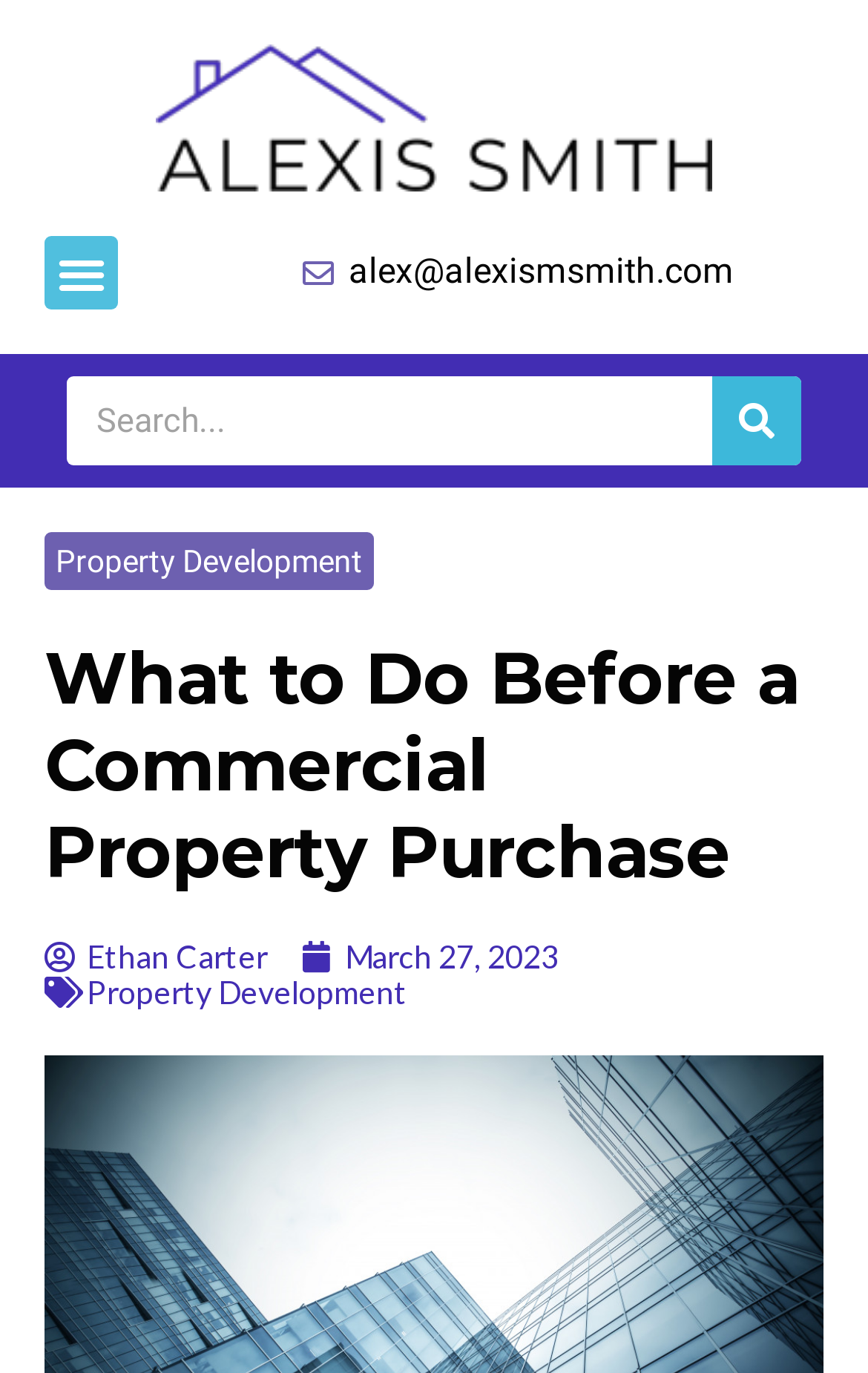Provide a short answer to the following question with just one word or phrase: How many logo images are there on the webpage?

1